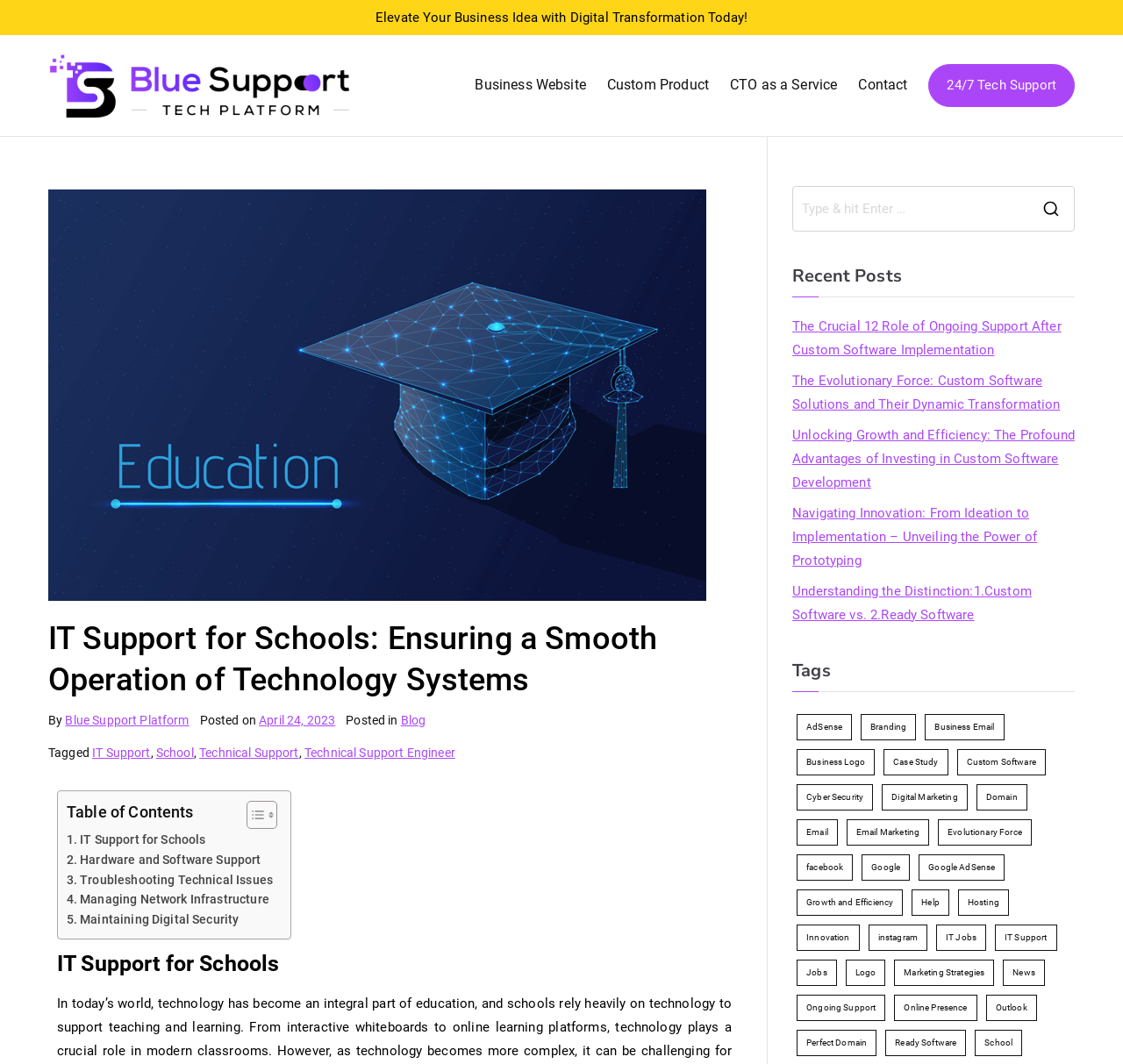Please determine the bounding box coordinates of the element's region to click for the following instruction: "Click on the '24/7 Tech Support' link".

[0.827, 0.06, 0.957, 0.101]